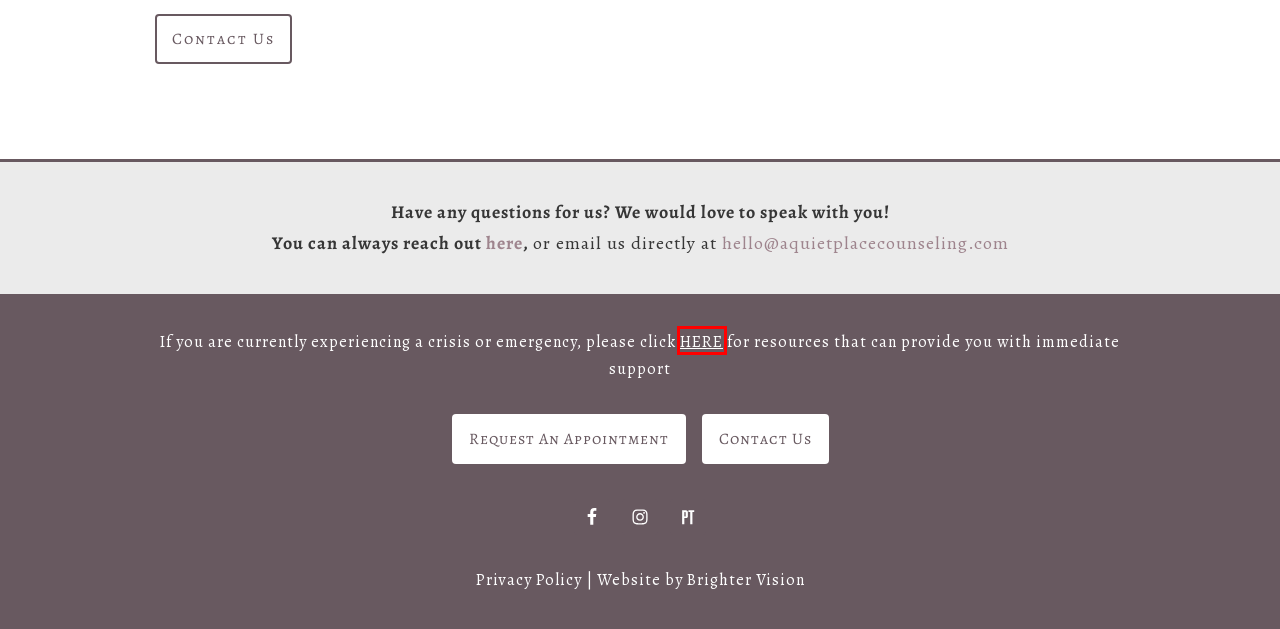Review the screenshot of a webpage containing a red bounding box around an element. Select the description that best matches the new webpage after clicking the highlighted element. The options are:
A. Crisis & Emergency Support Resources - A Quiet Place Counseling, LLC
B. Rachael Estes, M.Ed., LPC, NCC - A Quiet Place Counseling, LLC
C. Therapy Services | Mental Health Counseling | Auburn, AL 36830
D. Contact Us A Quiet Place Counseling, LLC | Auburn, AL 36830
E. Events & Trainings | A Quiet Place Counseling, LLC | Auburn, AL
F. Private Practice Coaching | A Quiet Place Counseling, LLC | Auburn, AL
G. FAQs about Therapy | A Quiet Place Counseling | Auburn, AL
H. Brighter Vision: Therapist & Psychologist Website Design & Branding

A